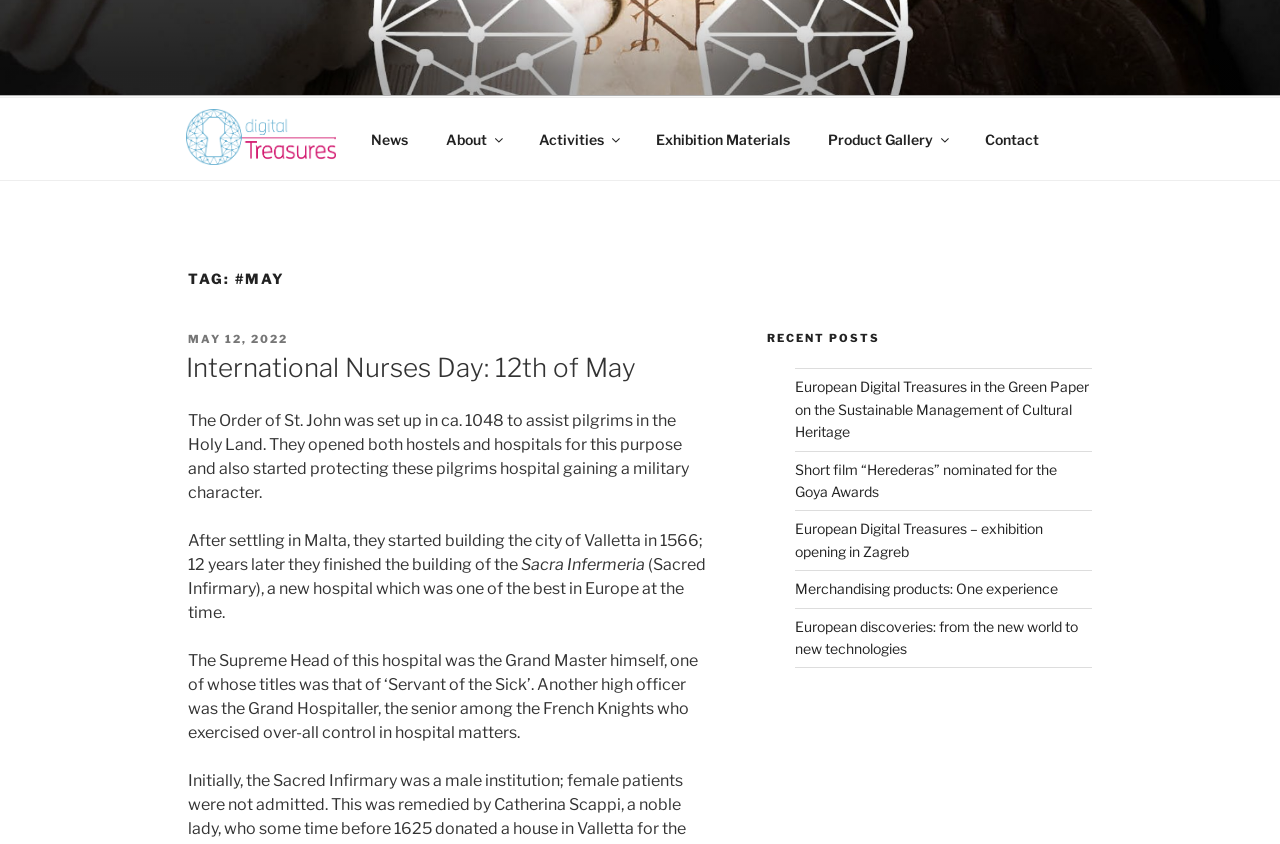What is the name of the website?
Look at the image and provide a detailed response to the question.

The name of the website can be found in the top-left corner of the webpage, where it says 'DIGITAL TREASURES' in a link format.